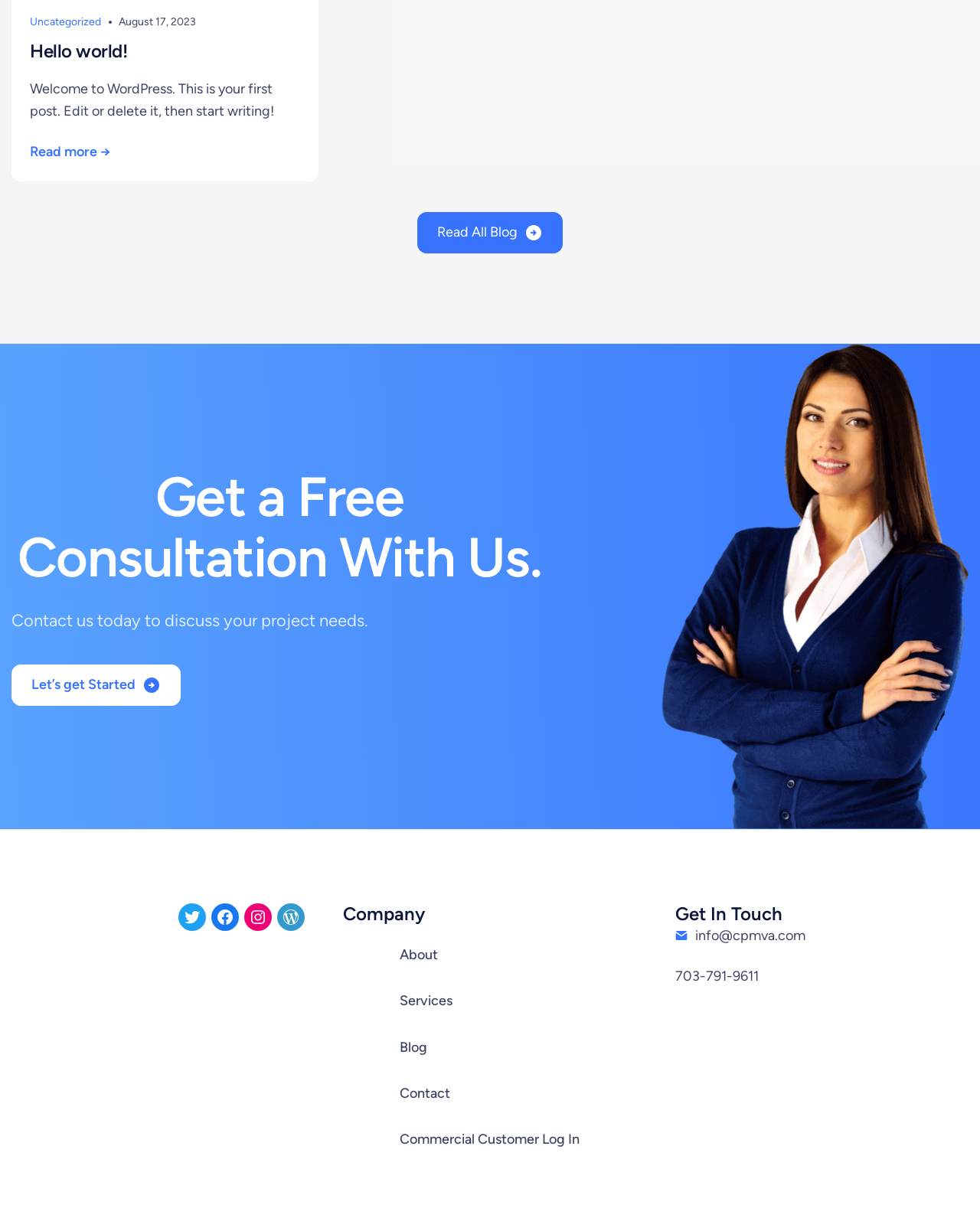Please find the bounding box coordinates for the clickable element needed to perform this instruction: "Click on 'Hello world!' to read the blog post".

[0.03, 0.03, 0.13, 0.054]